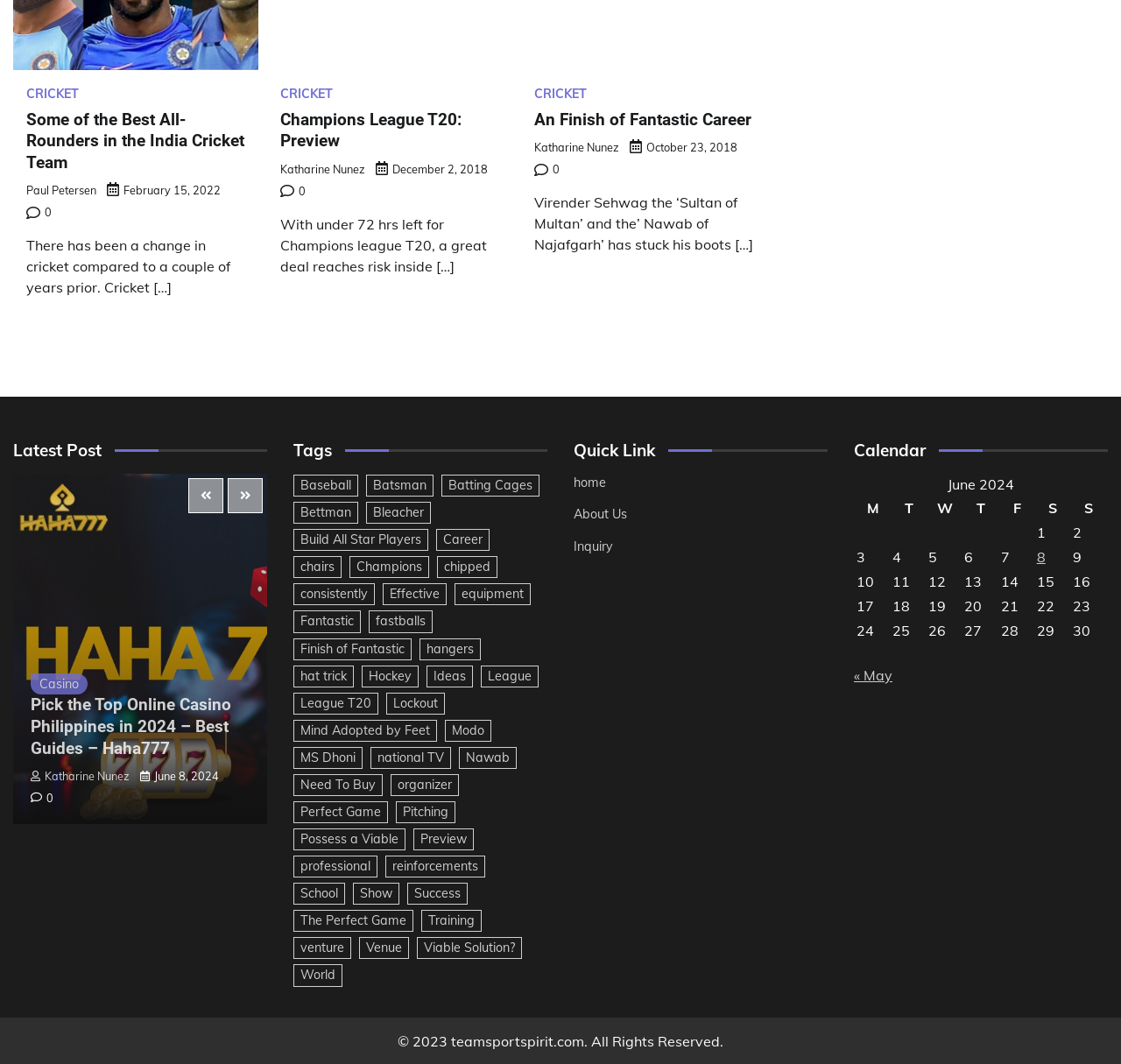Determine the bounding box coordinates of the clickable element necessary to fulfill the instruction: "Click on the 'Casino' link". Provide the coordinates as four float numbers within the 0 to 1 range, i.e., [left, top, right, bottom].

[0.027, 0.633, 0.078, 0.653]